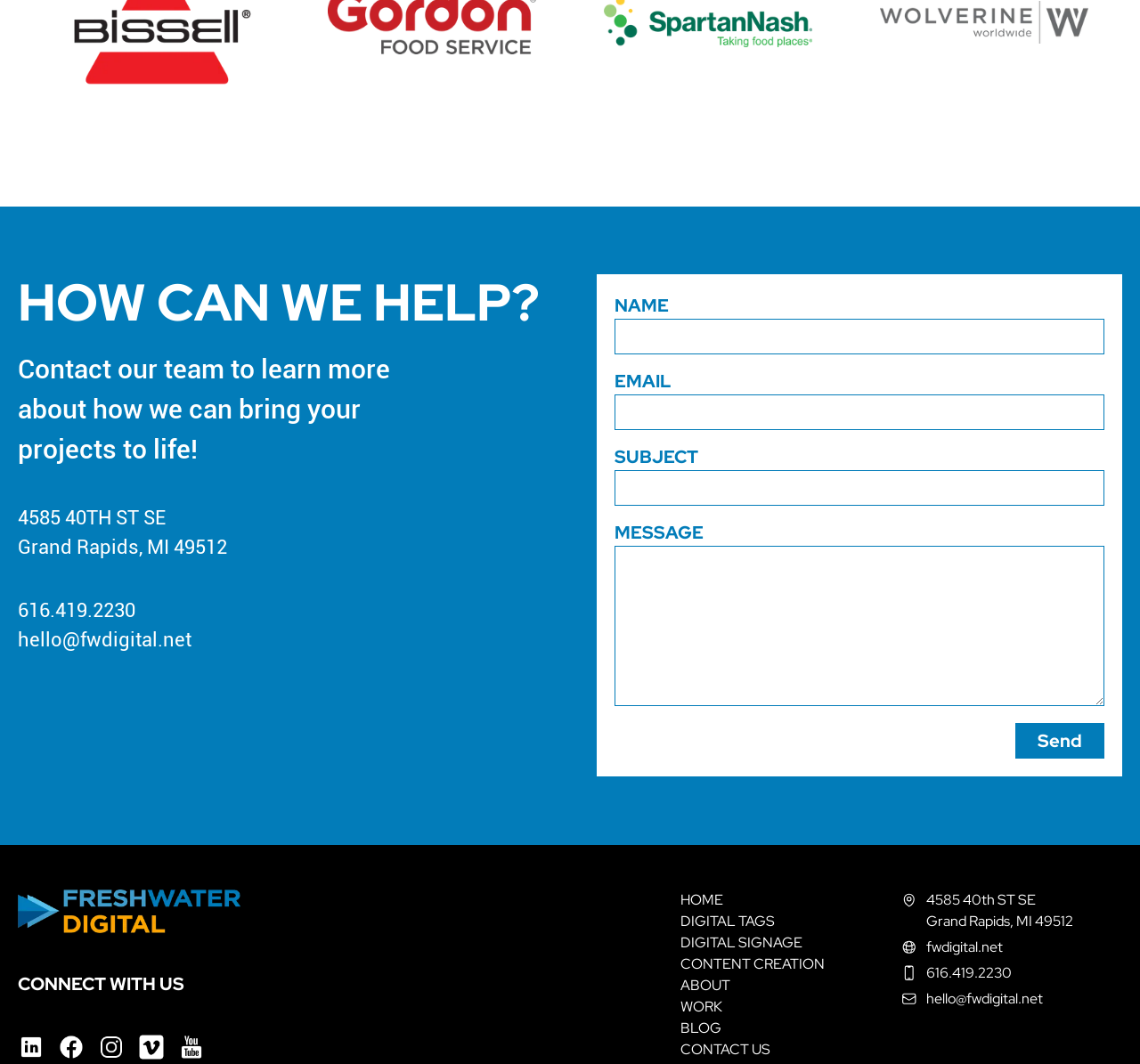What is the company's phone number? Based on the screenshot, please respond with a single word or phrase.

616.419.2230